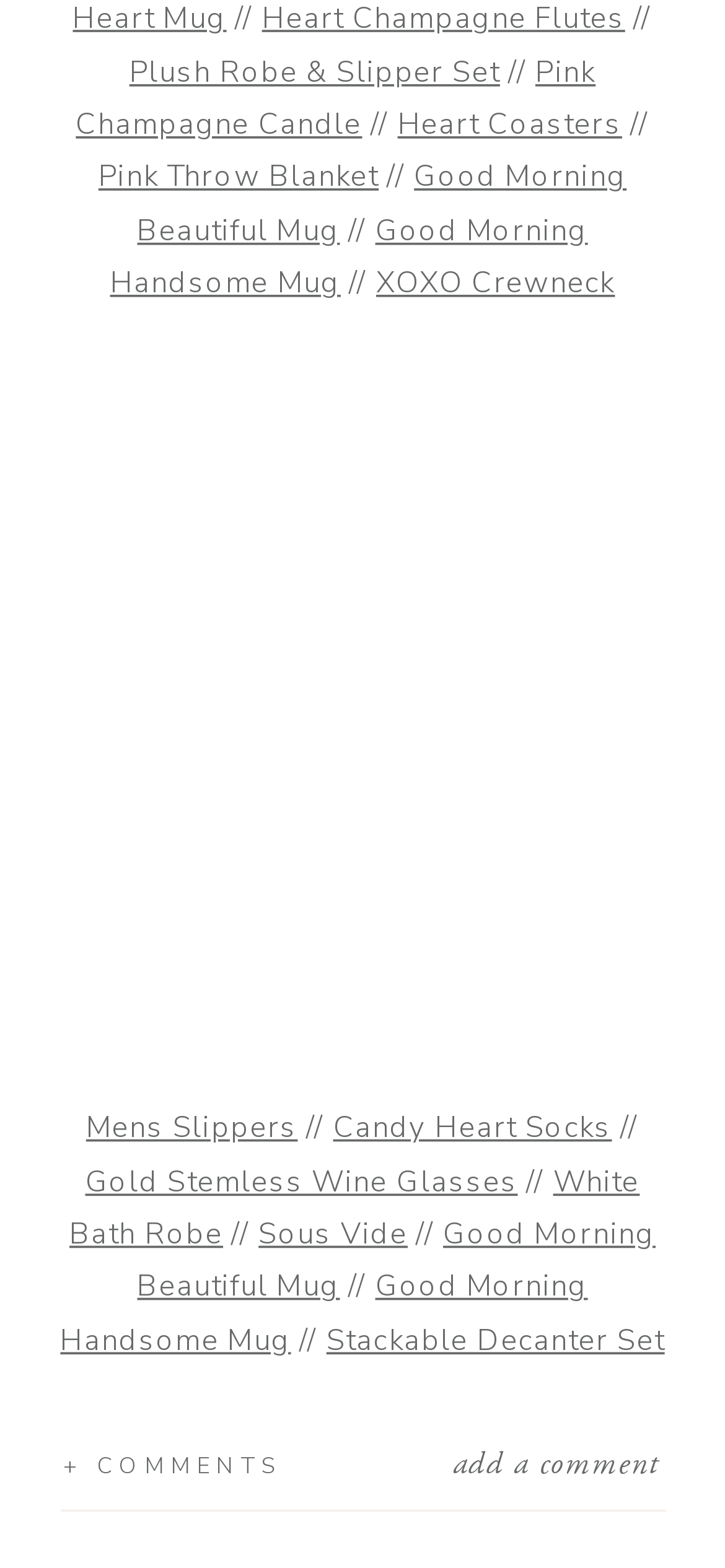Using the description "Stackable Decanter Set", predict the bounding box of the relevant HTML element.

[0.45, 0.842, 0.917, 0.868]